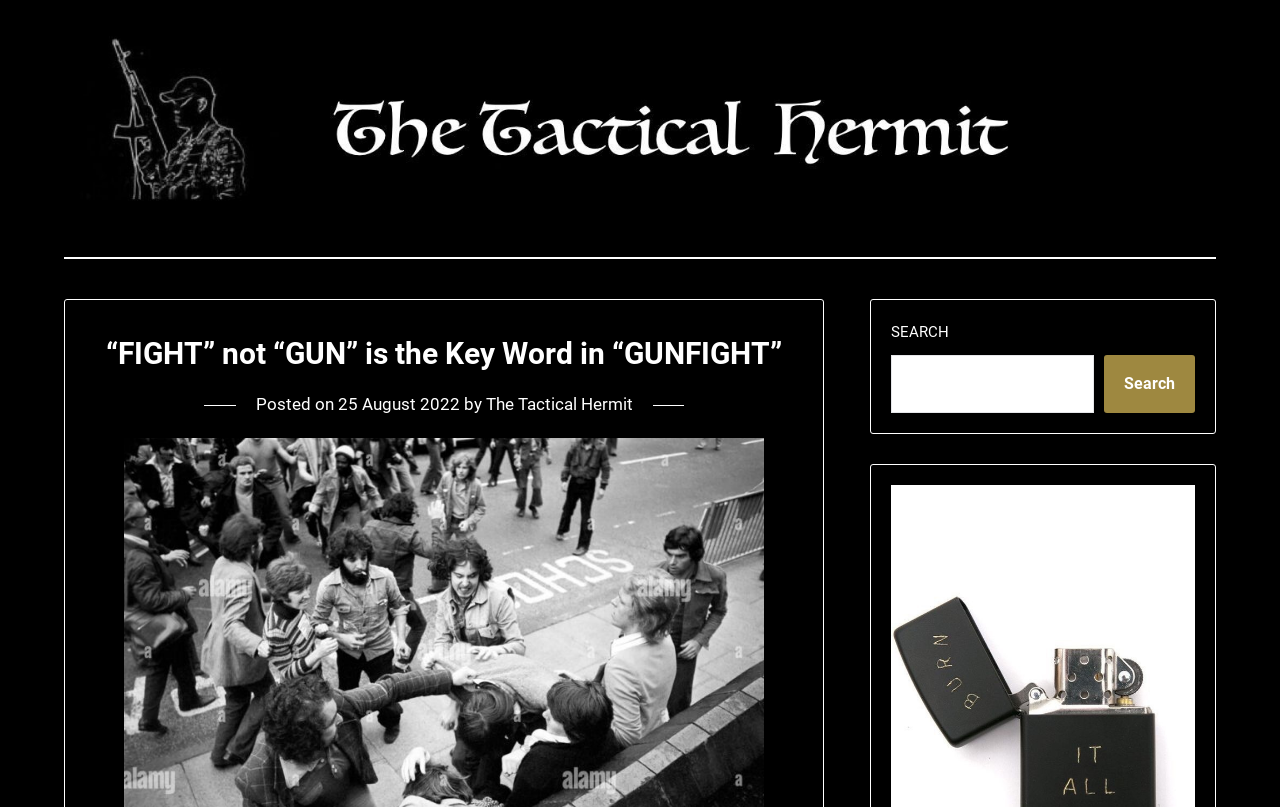Please provide a short answer using a single word or phrase for the question:
What is the text on the search button?

Search